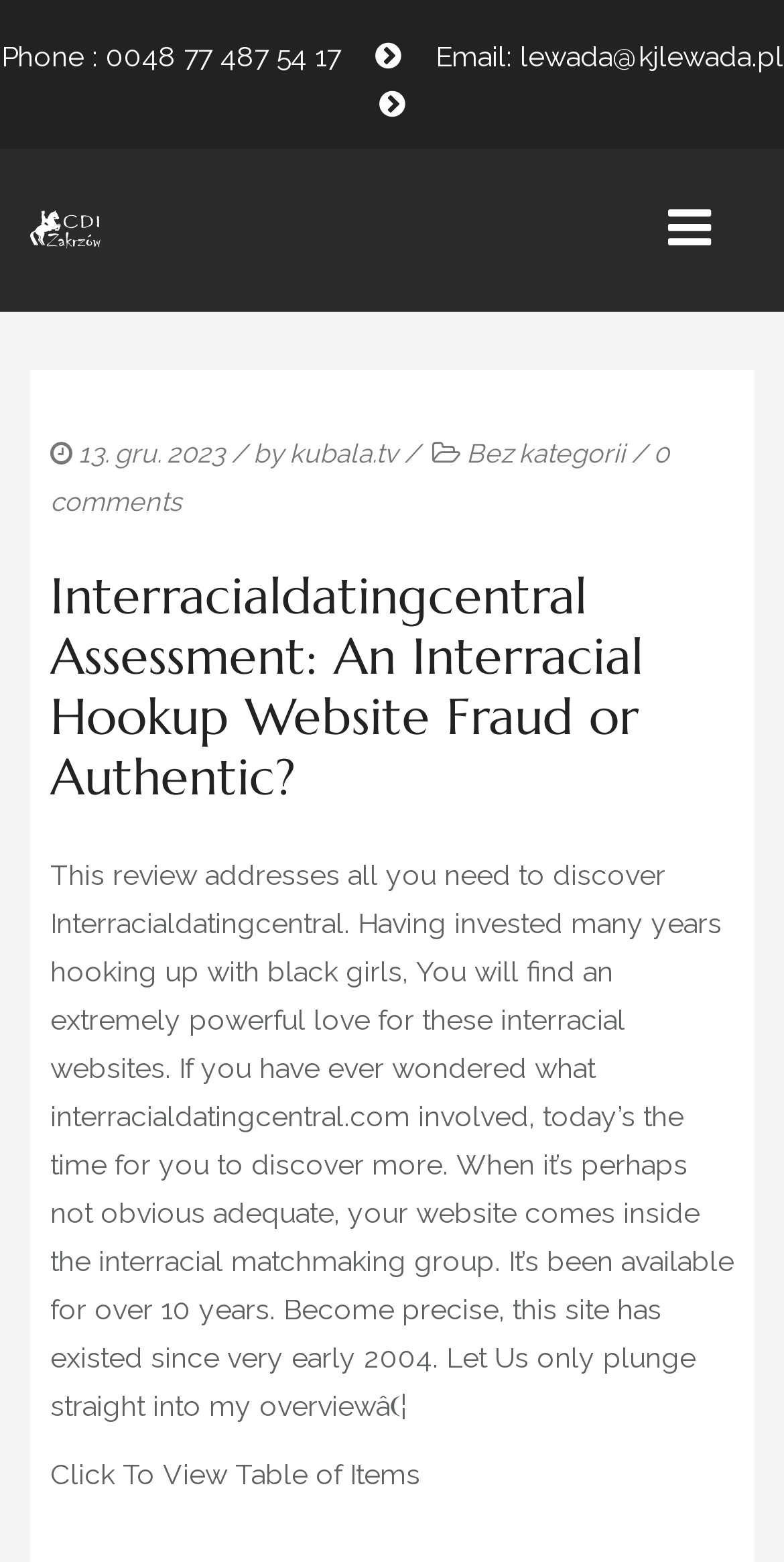Please look at the image and answer the question with a detailed explanation: What is the phone number provided?

I found the phone number by looking at the StaticText element with the text 'Phone : 0048 77 487 54 17' at coordinates [0.001, 0.026, 0.445, 0.046].